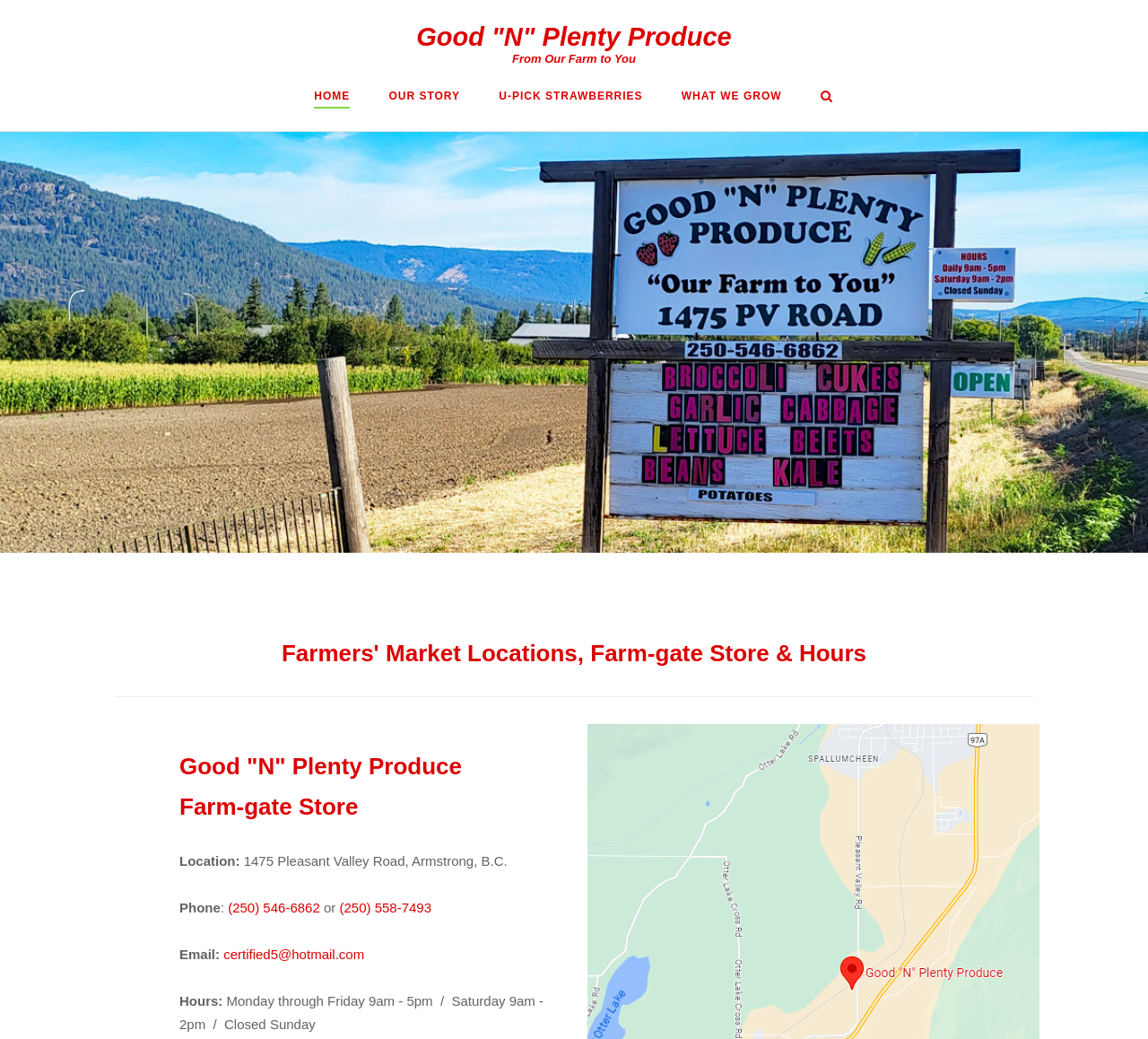What is the phone number of the farm?
Based on the image, answer the question with as much detail as possible.

I found the answer by looking at the link element '(250) 546-6862' which is located at [0.199, 0.866, 0.279, 0.881] and is a sub-element of the StaticText element 'Phone'. This link is likely to be the phone number of the farm.